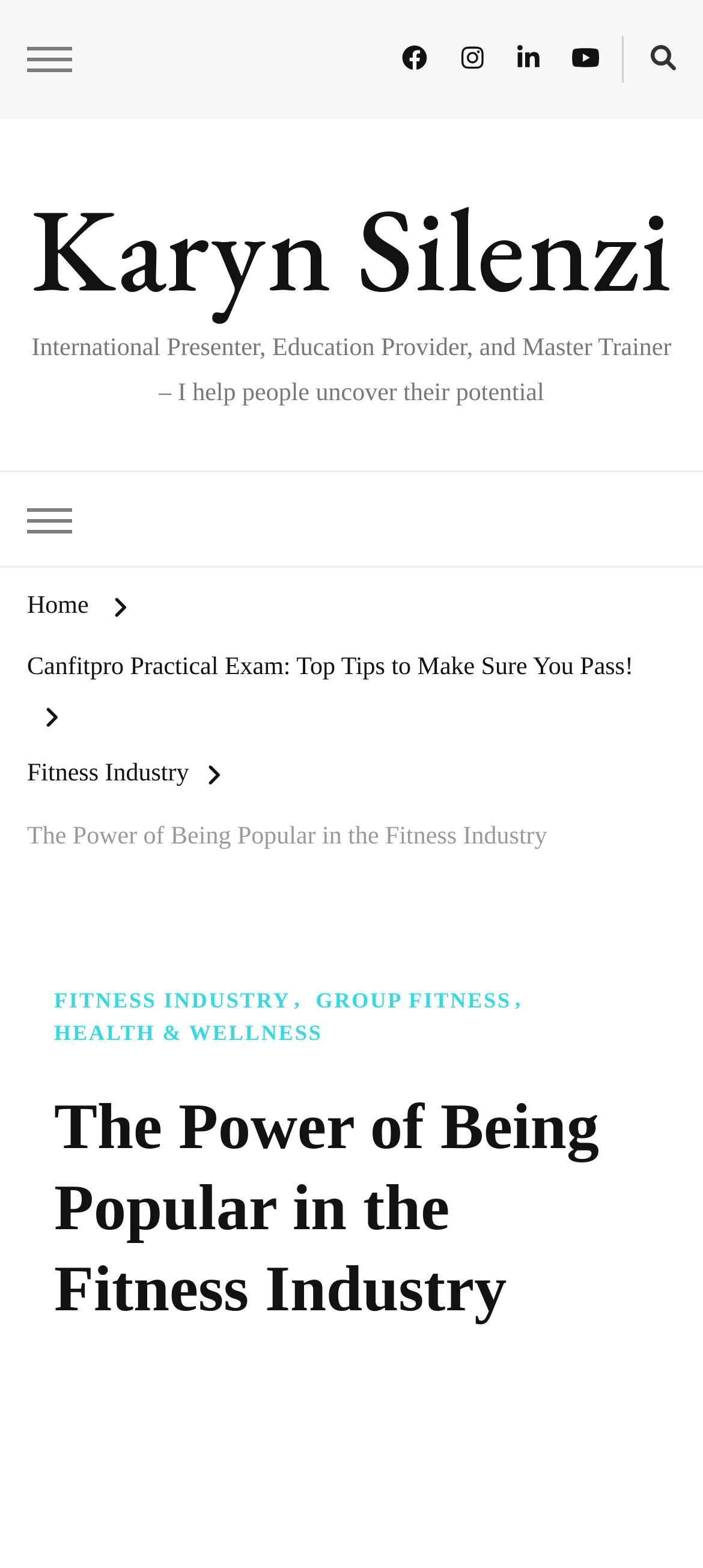How many links are in the top navigation bar?
Using the visual information, respond with a single word or phrase.

5